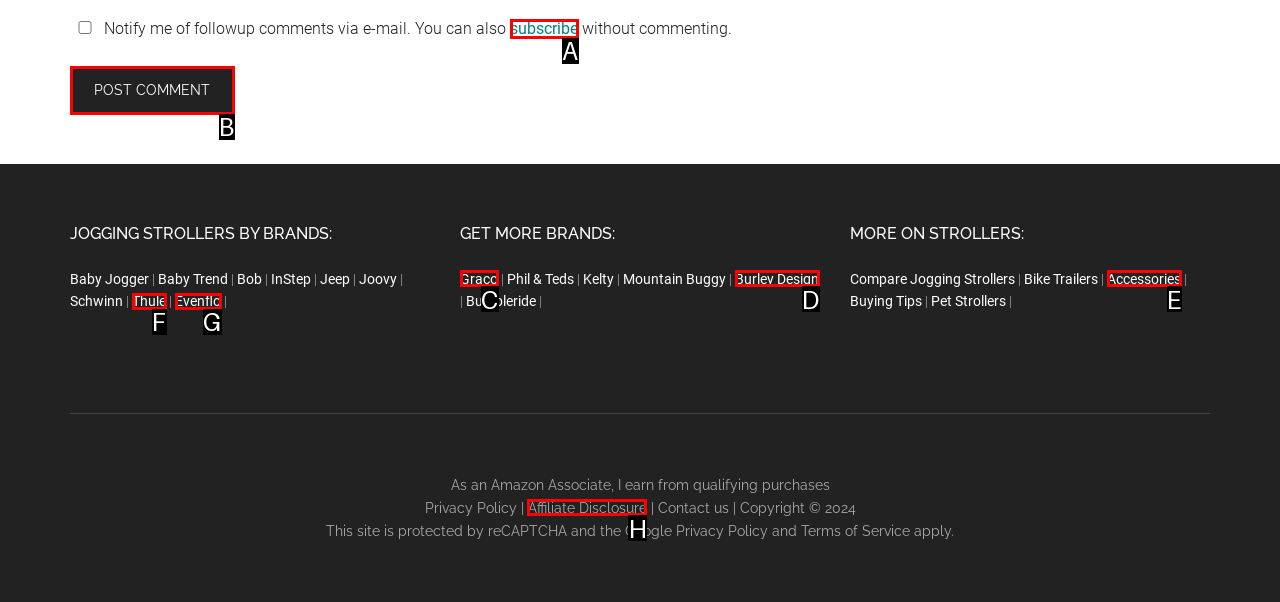Pick the HTML element that should be clicked to execute the task: Post a comment
Respond with the letter corresponding to the correct choice.

B